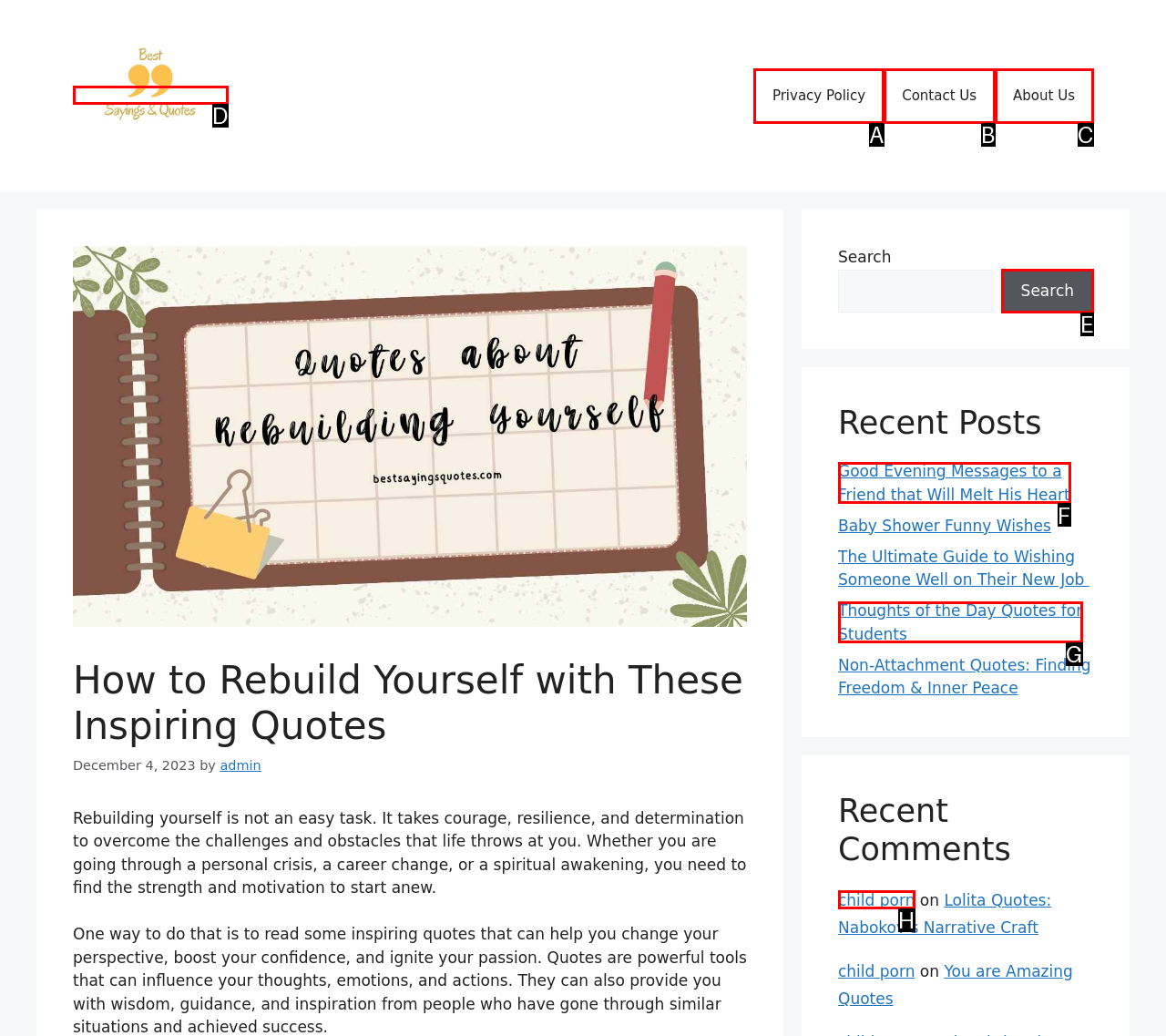Point out the option that needs to be clicked to fulfill the following instruction: Read the article 'Good Evening Messages to a Friend that Will Melt His Heart'
Answer with the letter of the appropriate choice from the listed options.

F